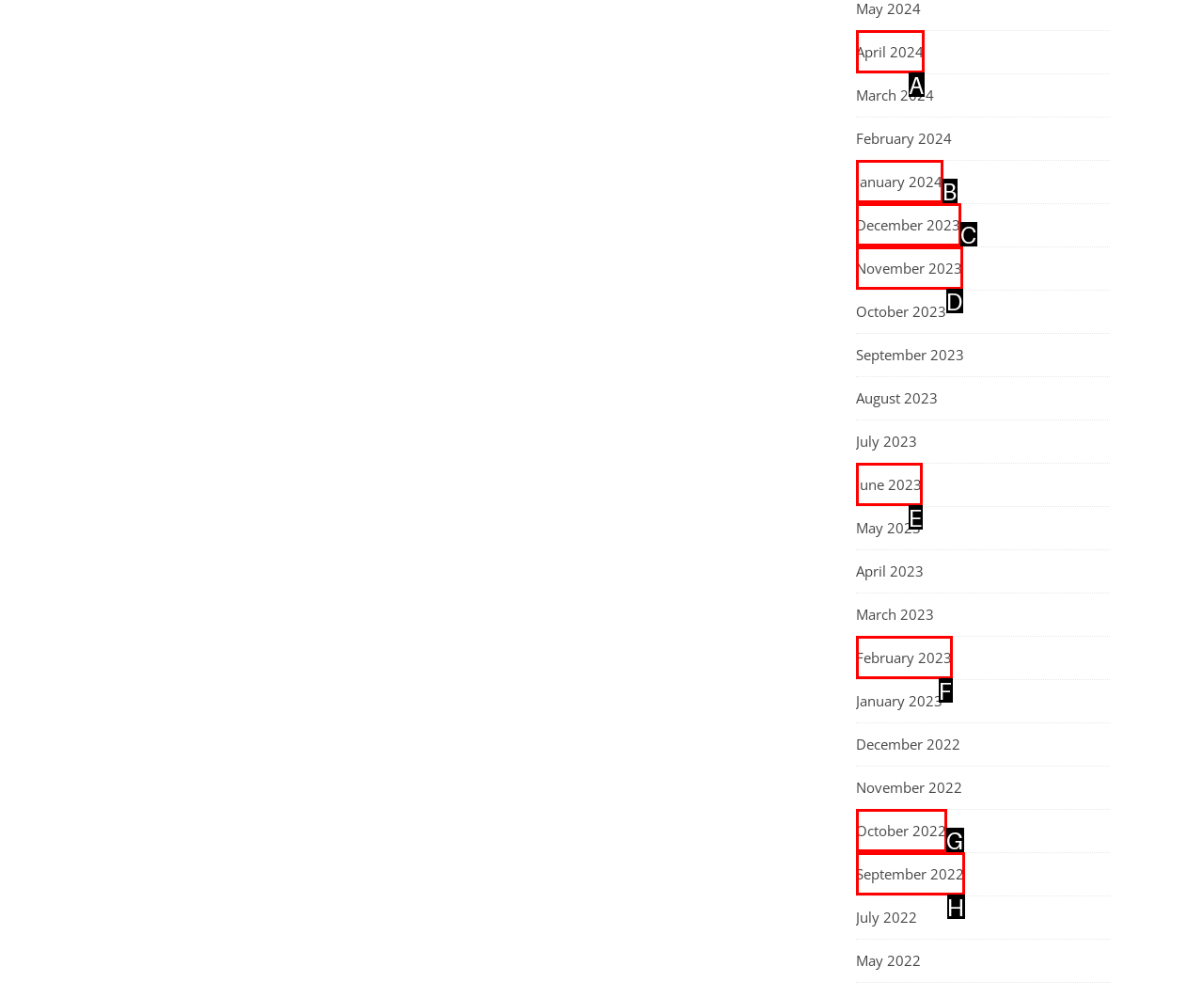Which HTML element should be clicked to complete the following task: browse September 2022?
Answer with the letter corresponding to the correct choice.

H